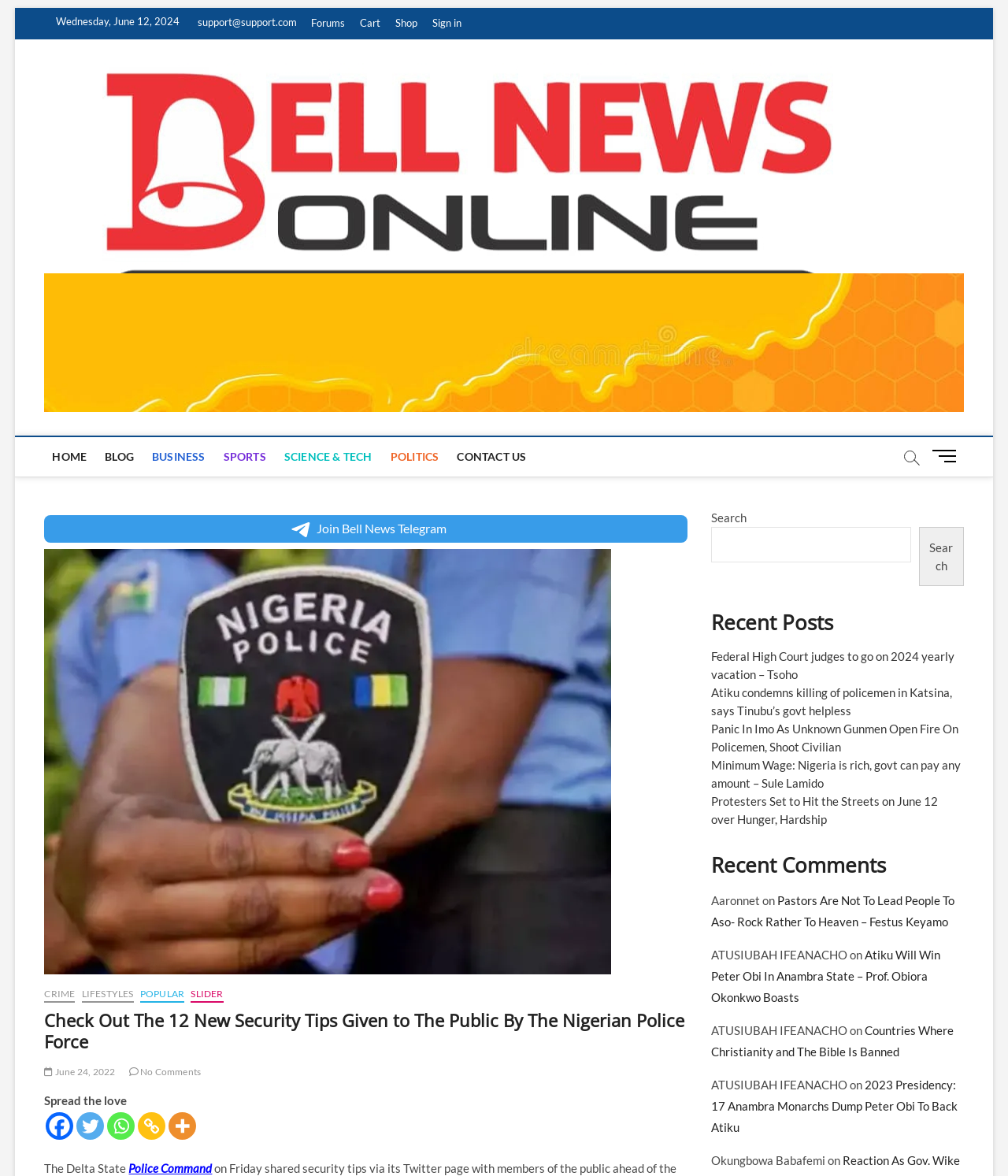Provide the bounding box coordinates for the UI element that is described by this text: "aria-label="Whatsapp" title="Whatsapp"". The coordinates should be in the form of four float numbers between 0 and 1: [left, top, right, bottom].

[0.107, 0.946, 0.134, 0.969]